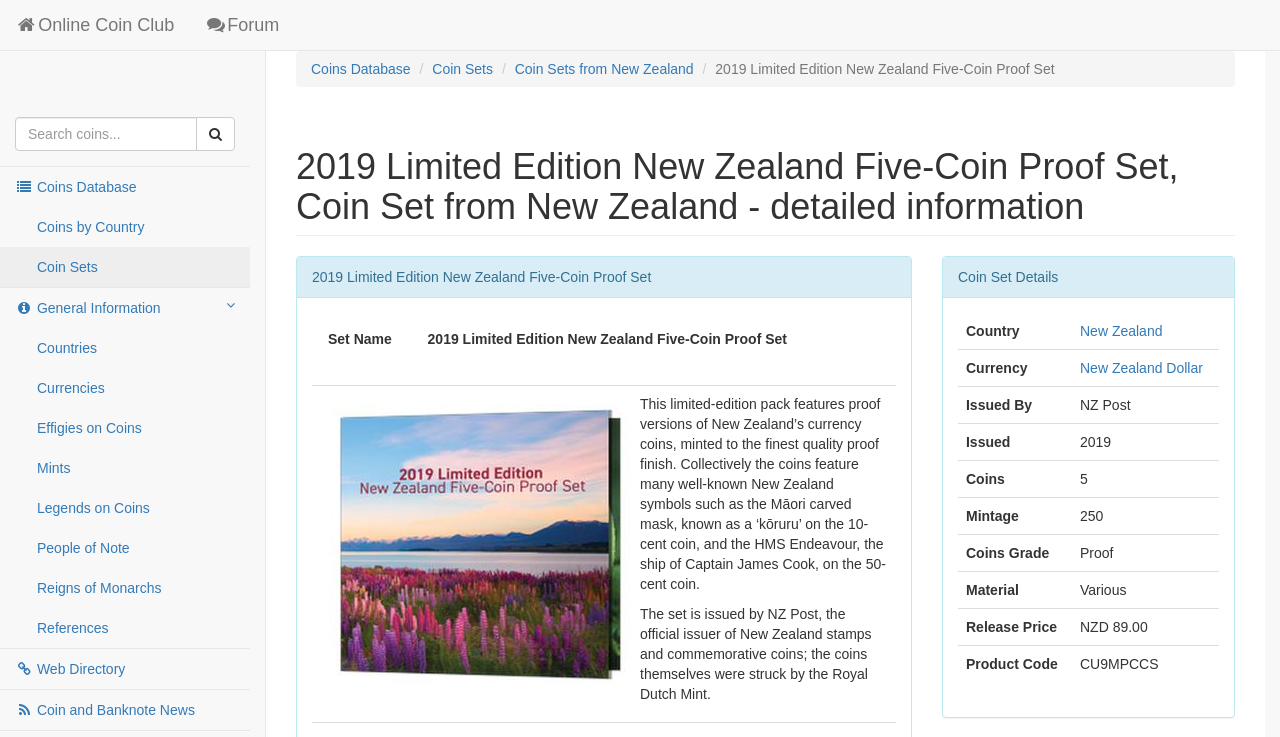Please find the bounding box coordinates of the element's region to be clicked to carry out this instruction: "Search coins".

[0.012, 0.159, 0.154, 0.205]